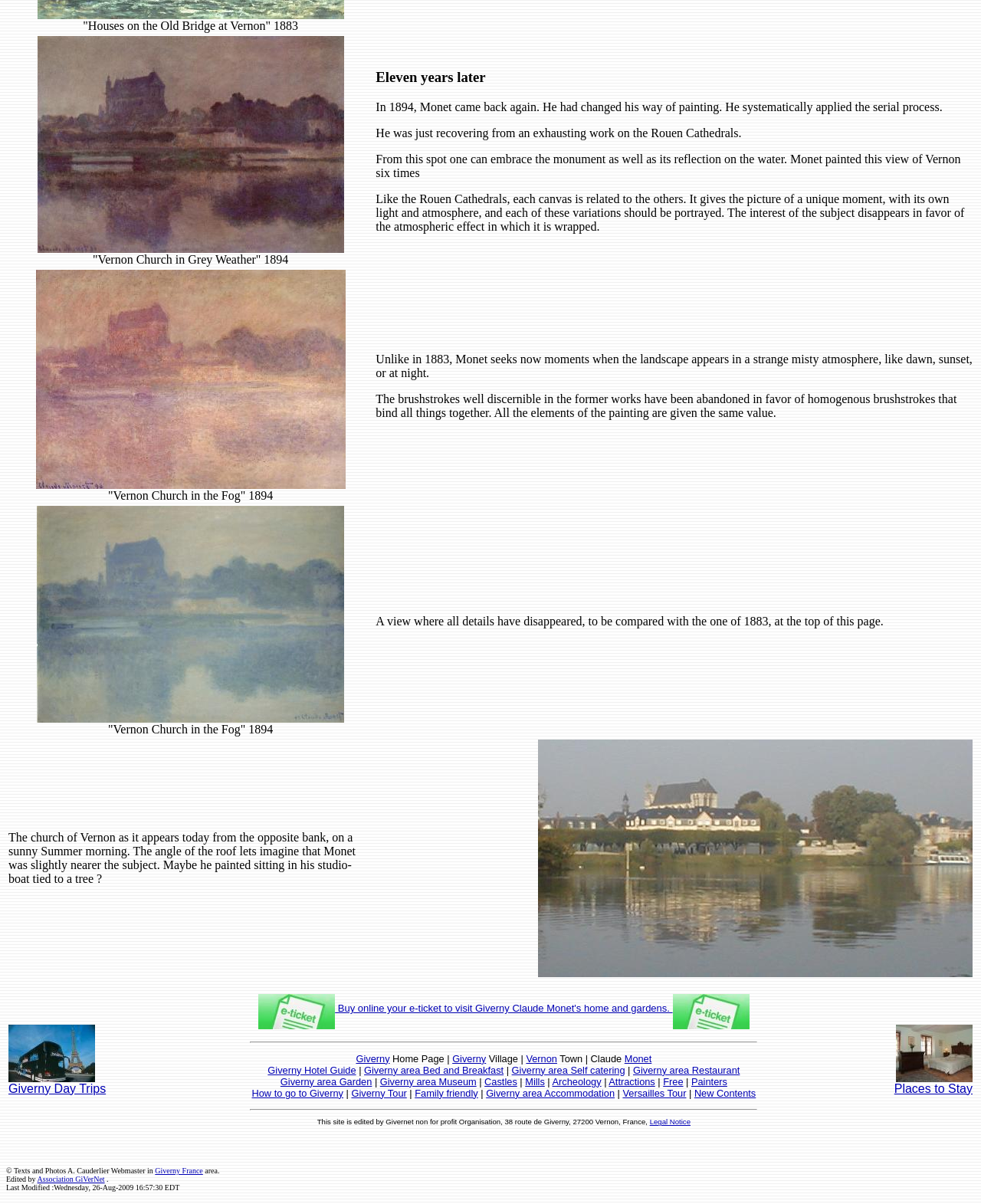Identify the bounding box coordinates of the part that should be clicked to carry out this instruction: "Learn about Vernon Church in Grey Weather".

[0.008, 0.029, 0.381, 0.222]